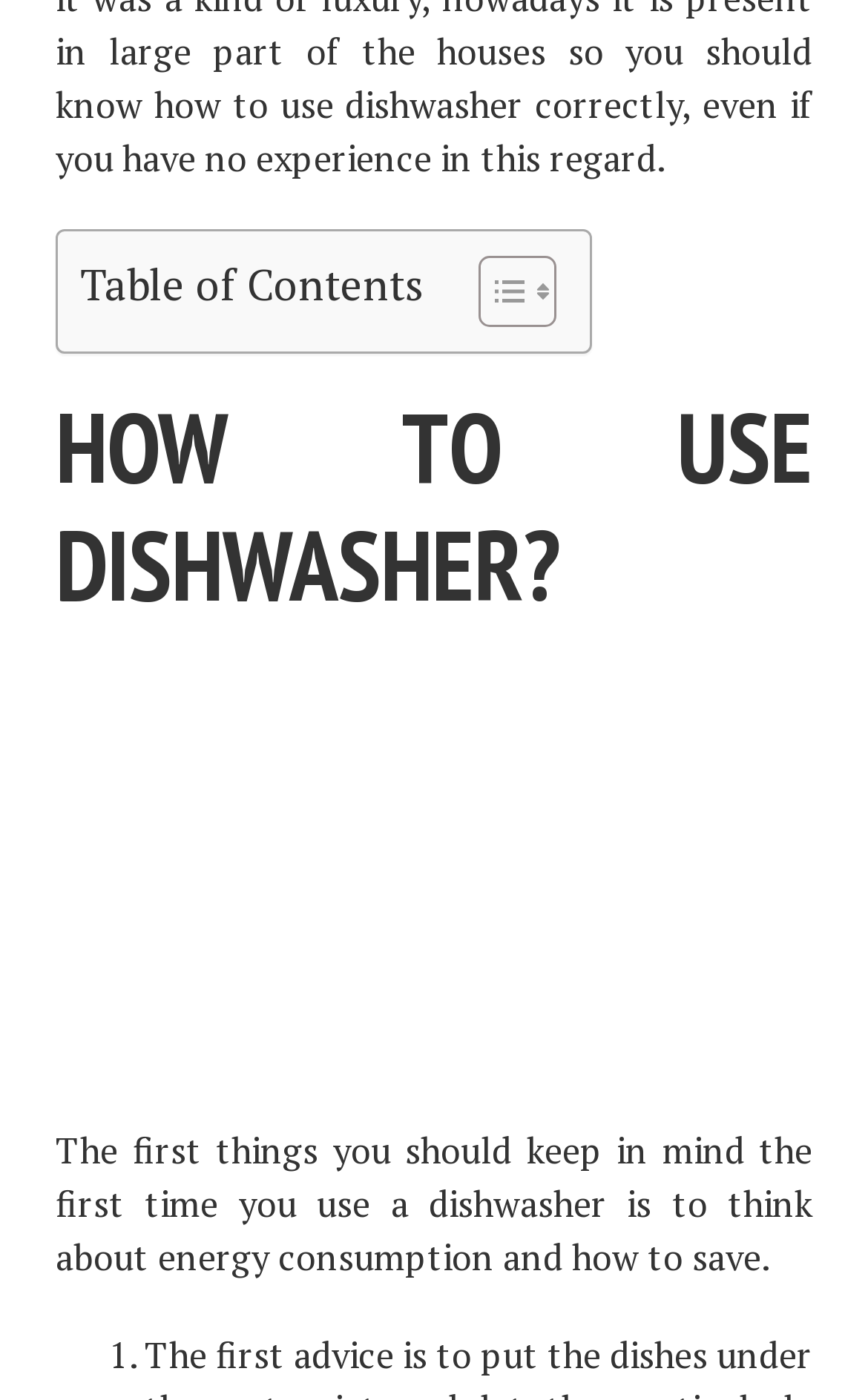Given the element description "Bath and Shower", identify the bounding box of the corresponding UI element.

[0.051, 0.151, 0.423, 0.189]